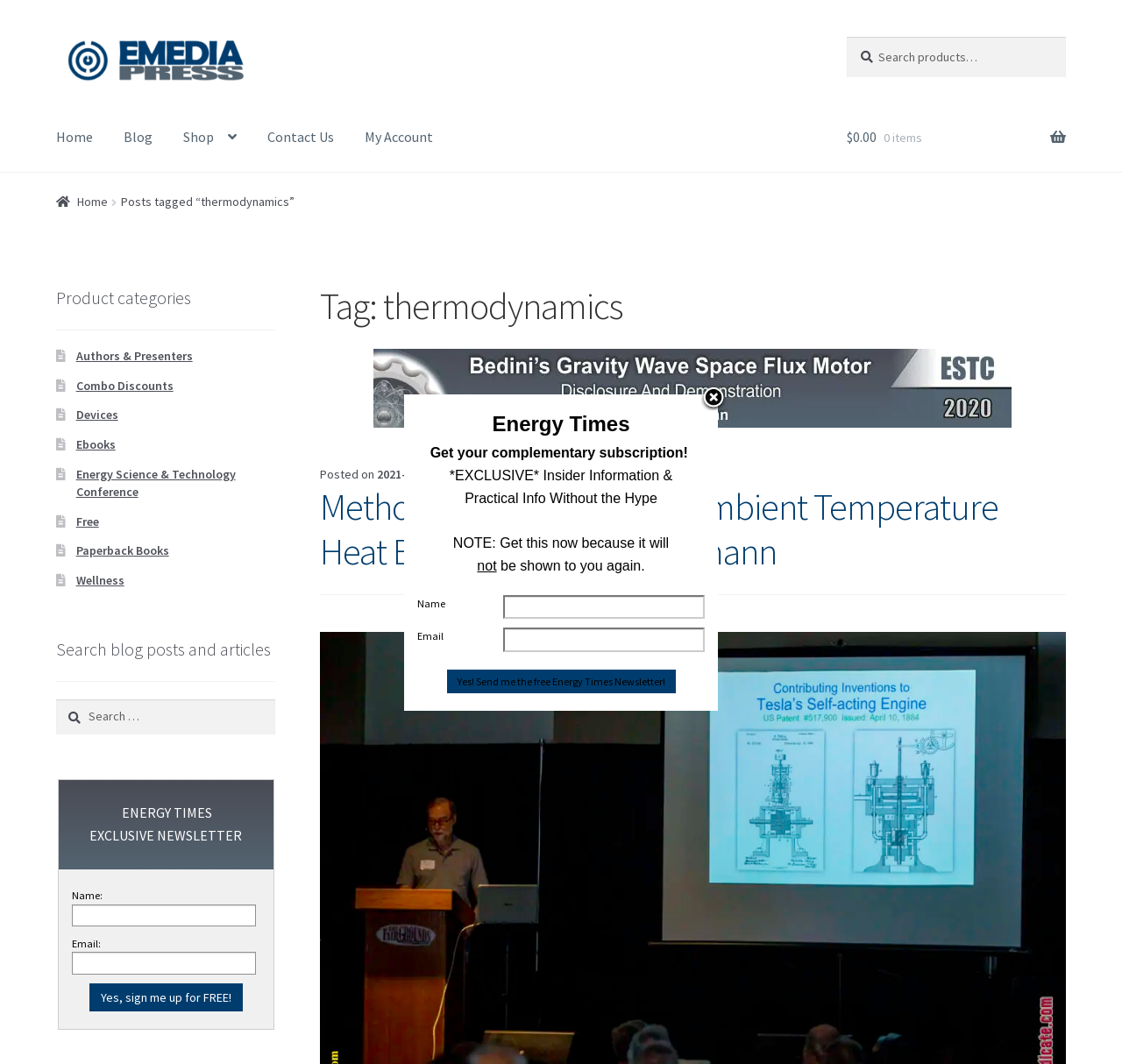Based on the element description "Free", predict the bounding box coordinates of the UI element.

[0.068, 0.482, 0.088, 0.497]